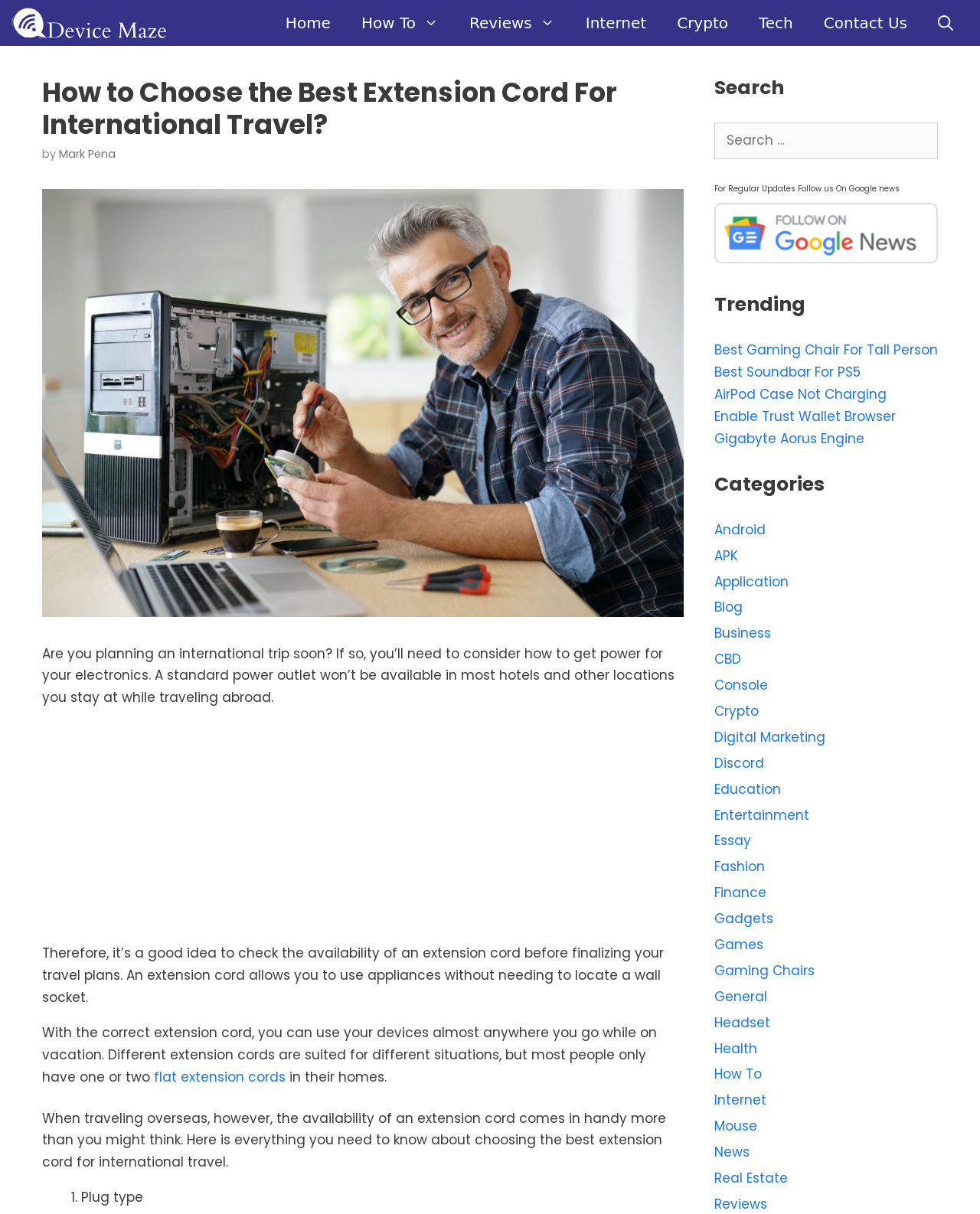Identify the bounding box for the element characterized by the following description: "Mark Pena".

[0.06, 0.121, 0.118, 0.133]